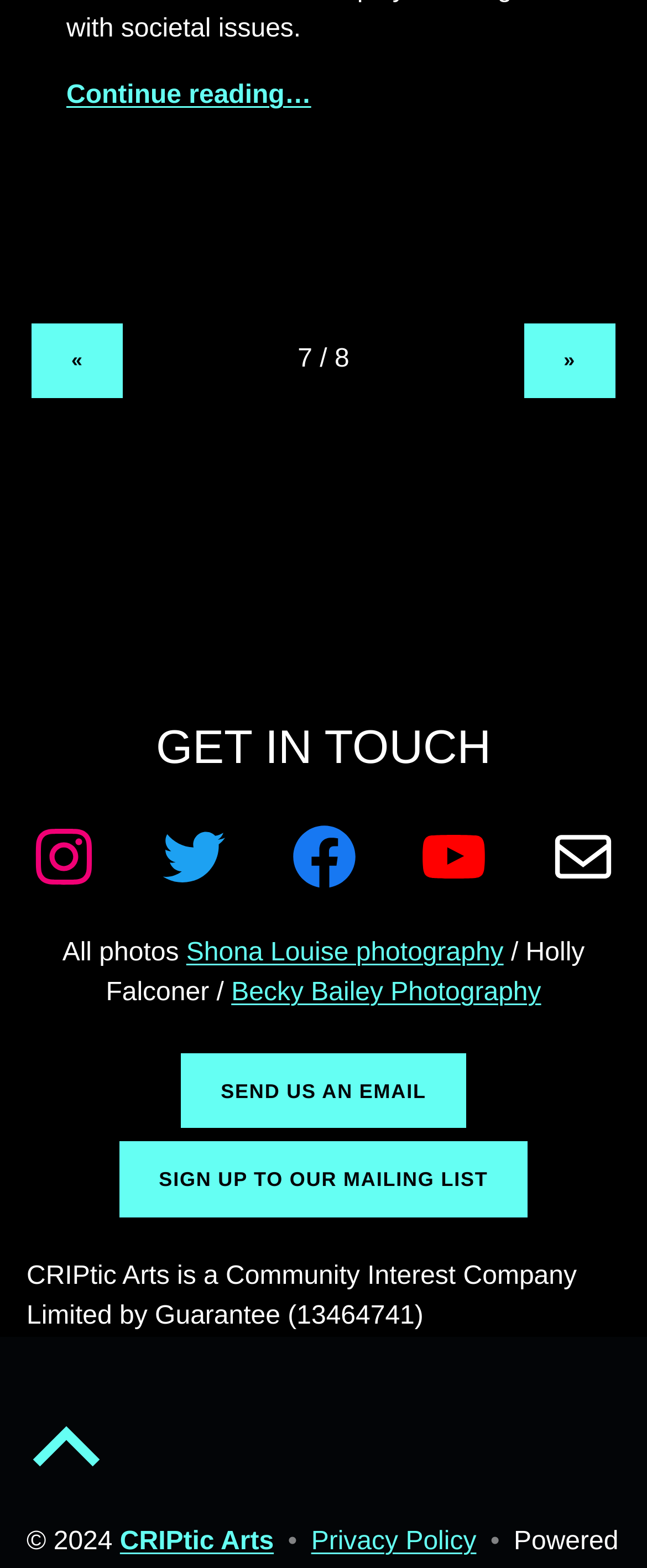Determine the bounding box coordinates of the region that needs to be clicked to achieve the task: "View CRIPtic Arts' privacy policy".

[0.481, 0.974, 0.736, 0.992]